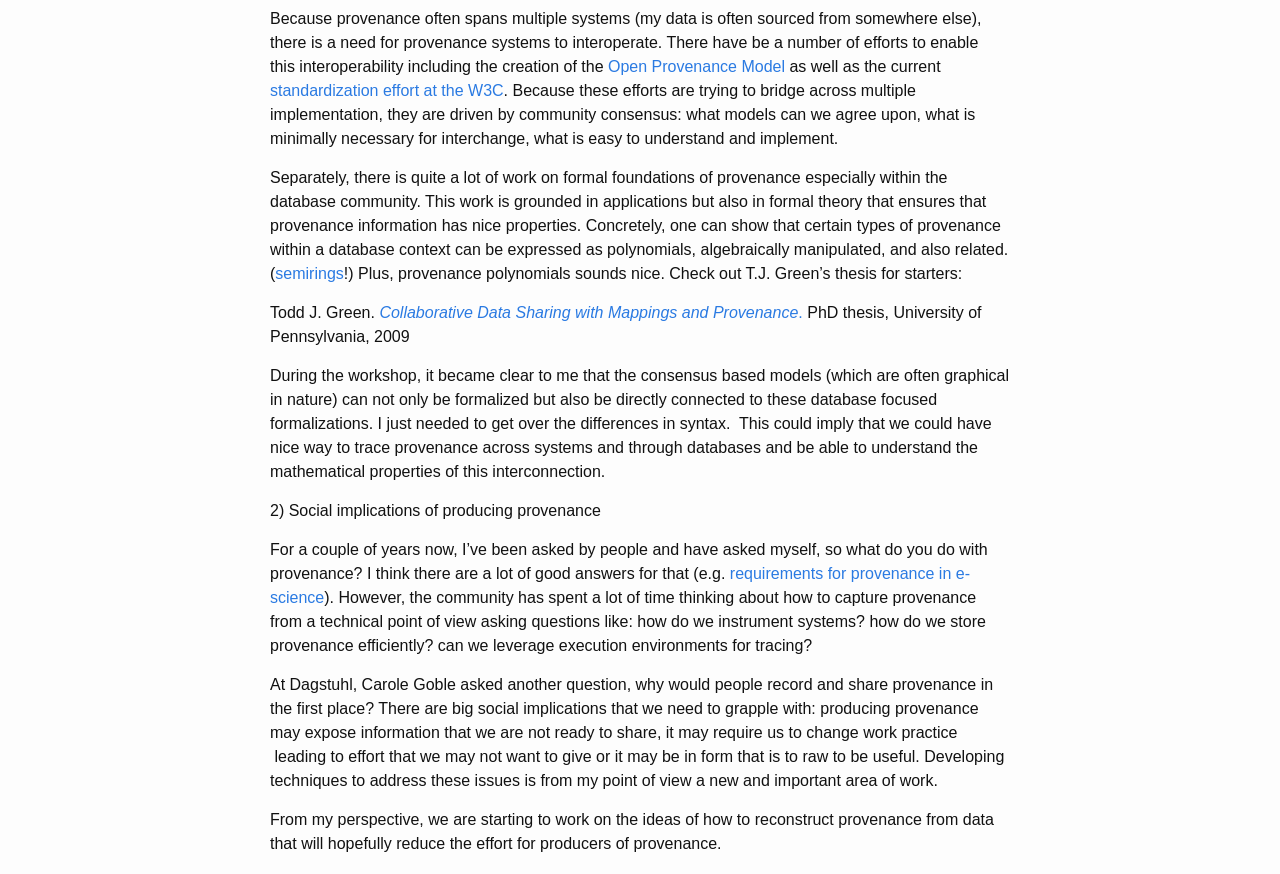What is the main topic of this webpage?
Provide a fully detailed and comprehensive answer to the question.

The webpage discusses the concept of provenance, its importance, and the efforts to enable interoperability between different systems. The text mentions the creation of the Open Provenance Model and the standardization effort at the W3C, indicating that the main topic is provenance.